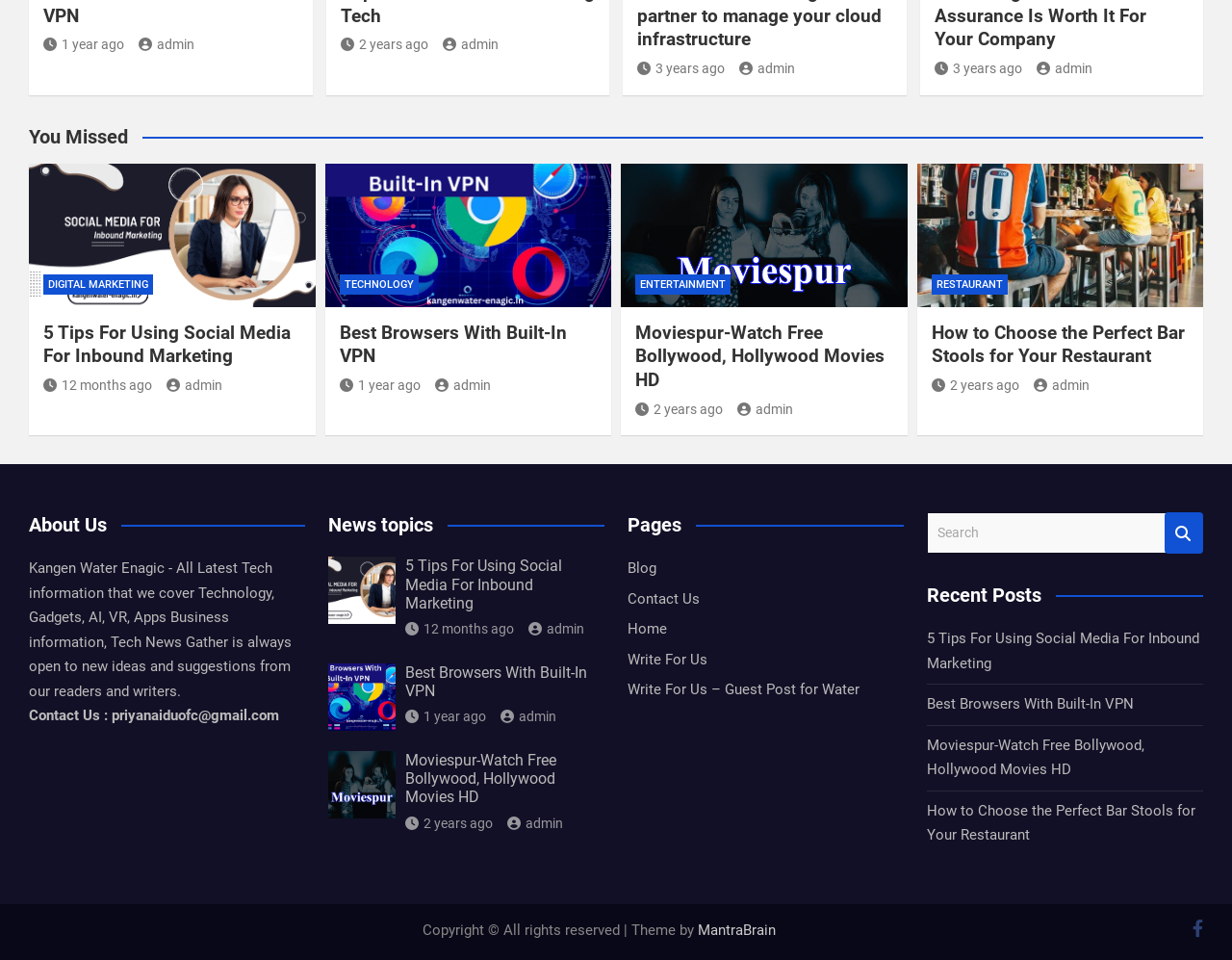How many categories are listed?
Please provide a single word or phrase in response based on the screenshot.

5